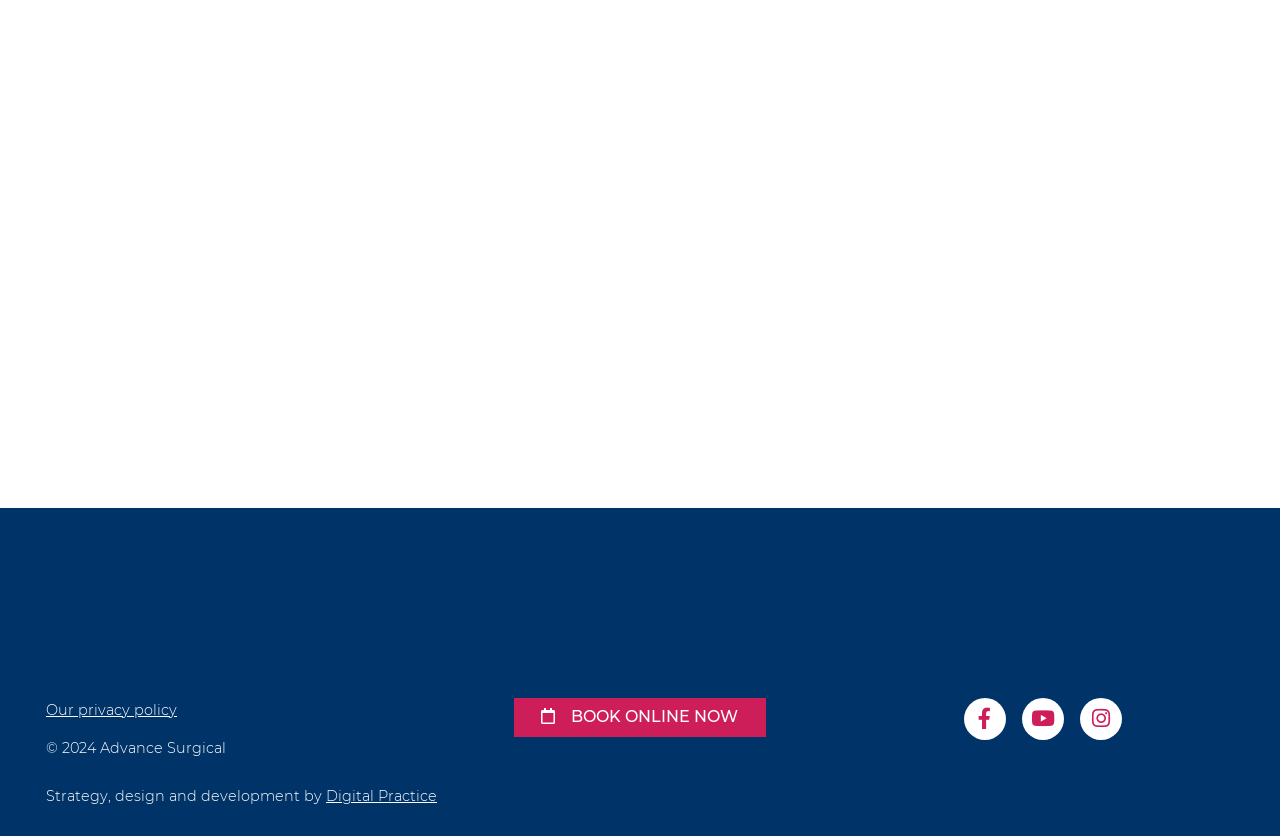Reply to the question with a brief word or phrase: What is the company name?

Advance Surgical